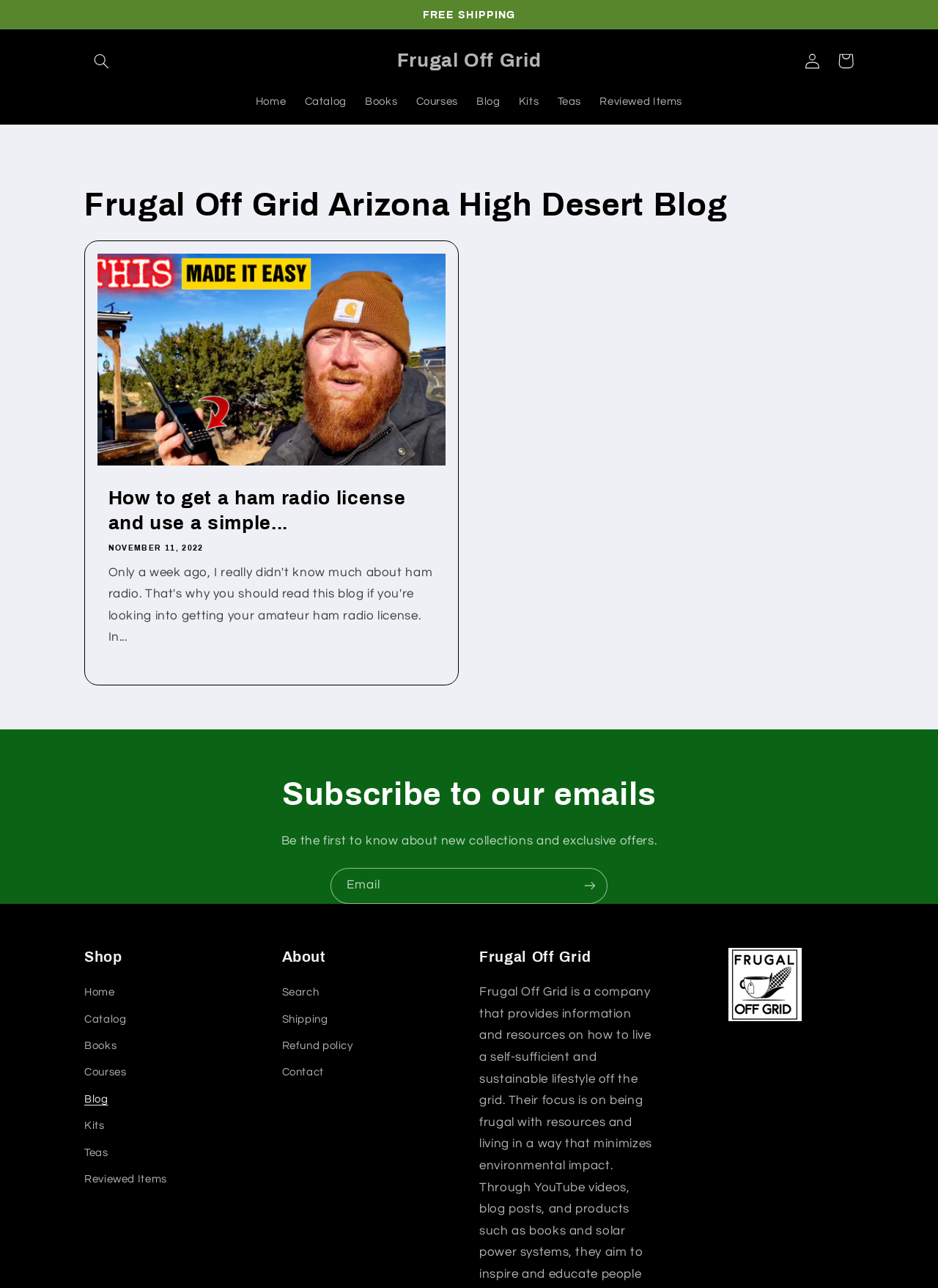Find and extract the text of the primary heading on the webpage.

Frugal Off Grid Arizona High Desert Blog